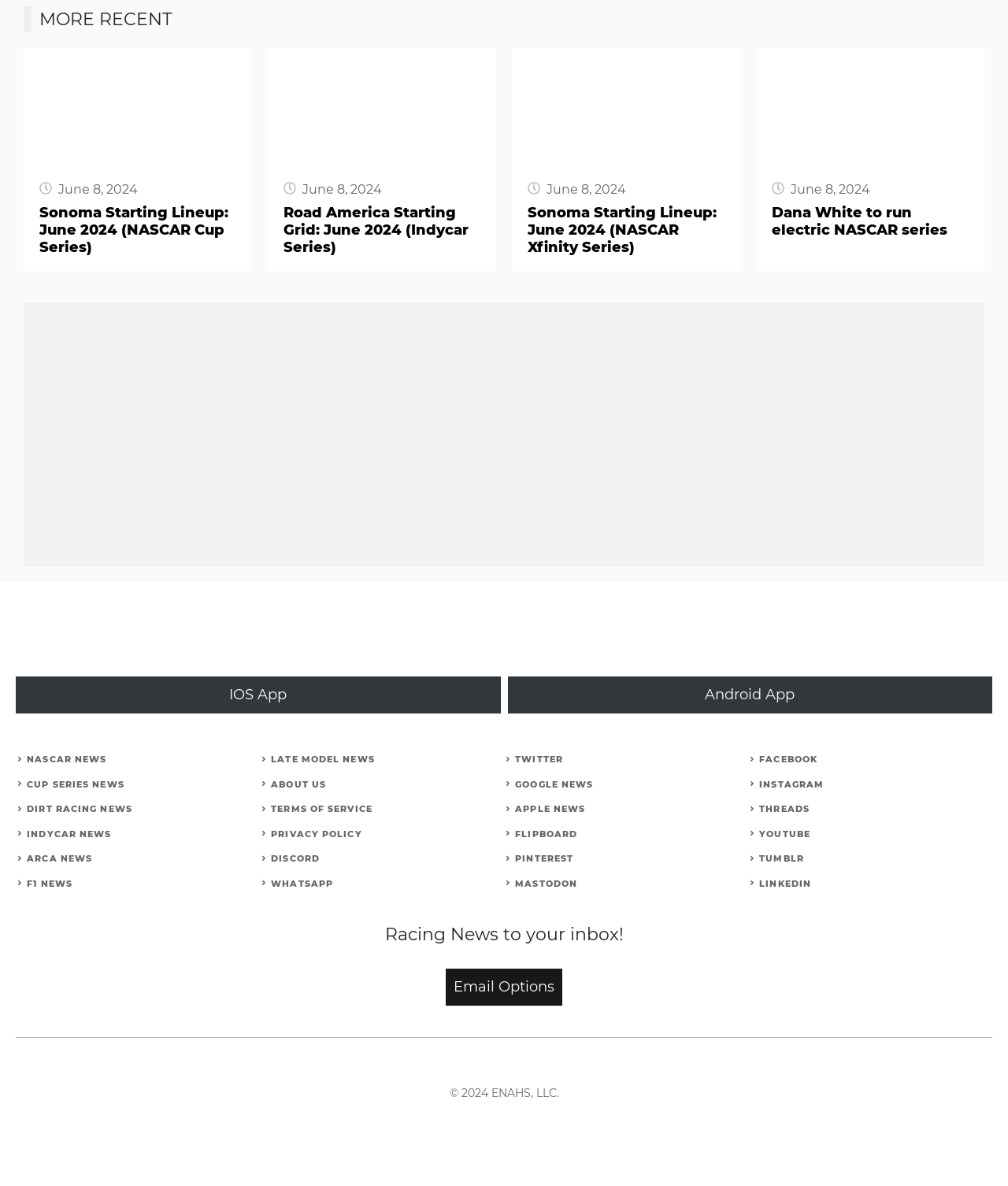Calculate the bounding box coordinates of the UI element given the description: "Button".

[0.023, 0.041, 0.25, 0.14]